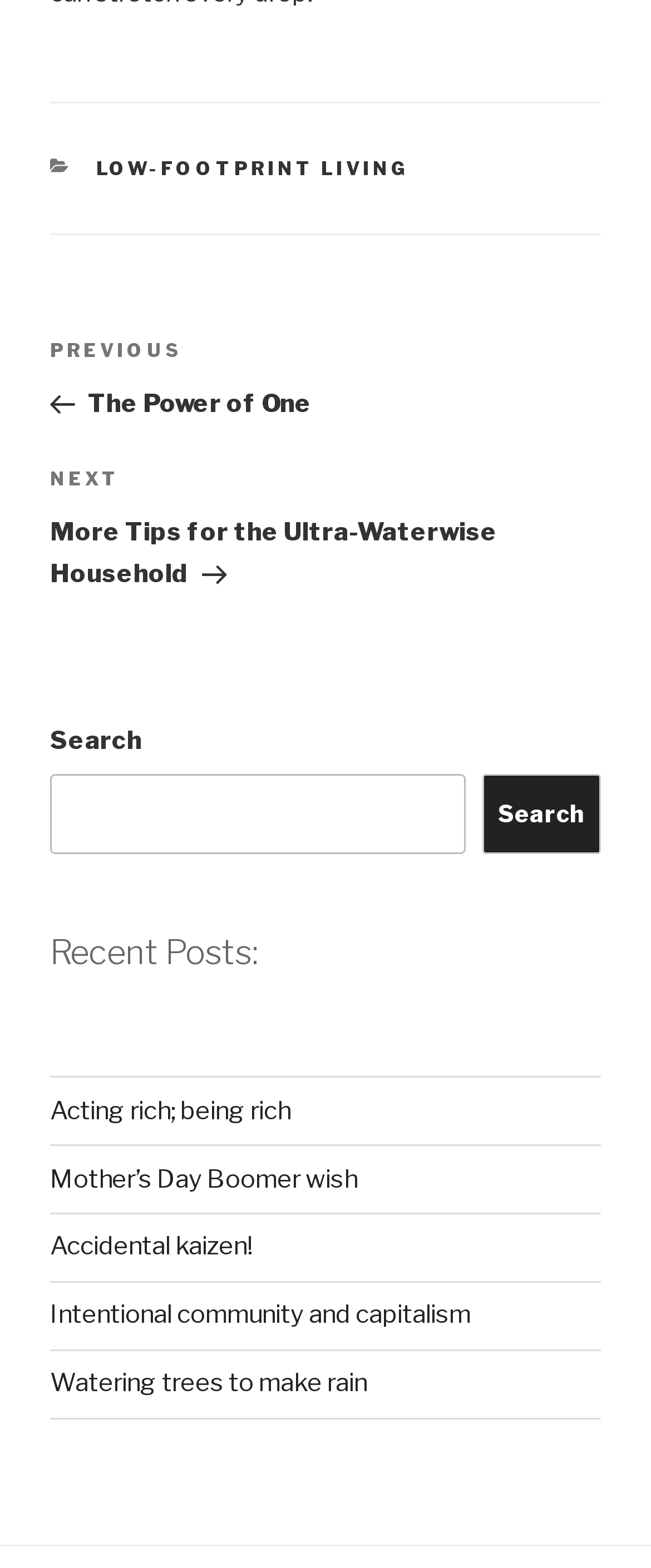Locate the bounding box coordinates of the region to be clicked to comply with the following instruction: "Search for a keyword". The coordinates must be four float numbers between 0 and 1, in the form [left, top, right, bottom].

[0.077, 0.494, 0.714, 0.545]